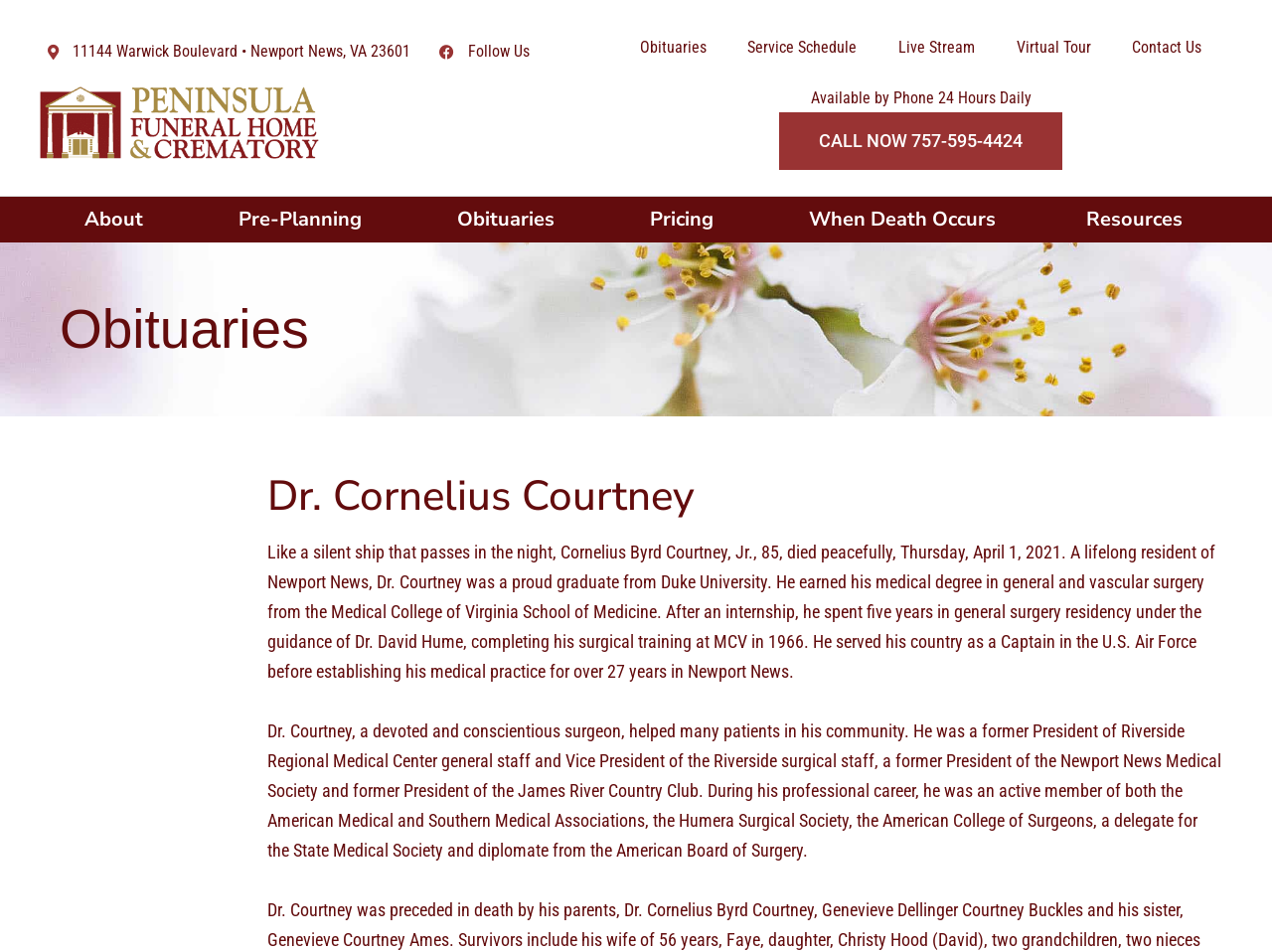What was Dr. Cornelius Courtney's profession?
Please provide a detailed answer to the question.

I found this information by reading the obituary text, which mentions that Dr. Courtney was a 'proud graduate from Duke University' and earned his medical degree in general and vascular surgery from the Medical College of Virginia School of Medicine. This suggests that he was a surgeon.